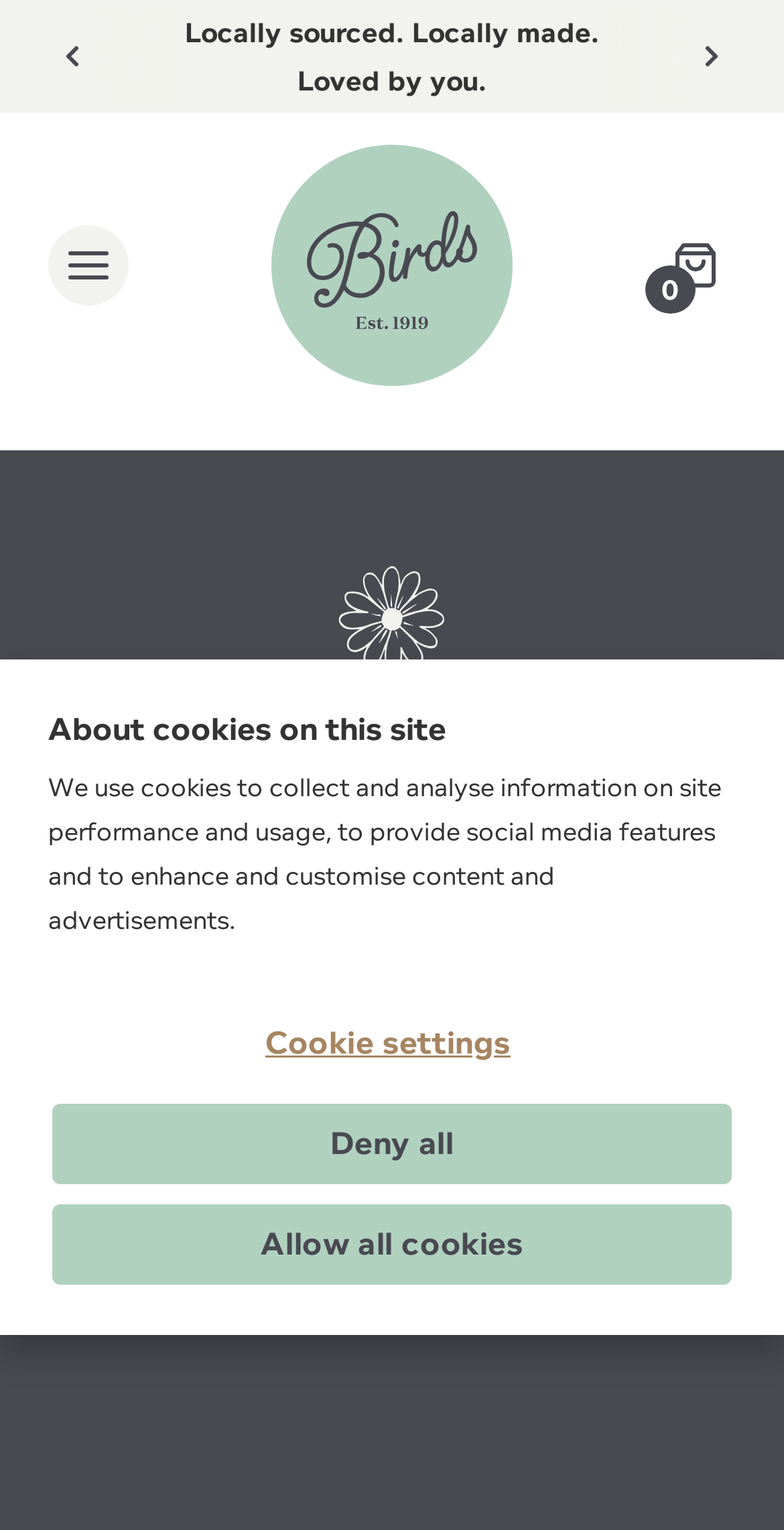Locate the bounding box coordinates of the clickable area needed to fulfill the instruction: "View the cart".

[0.836, 0.147, 0.938, 0.2]